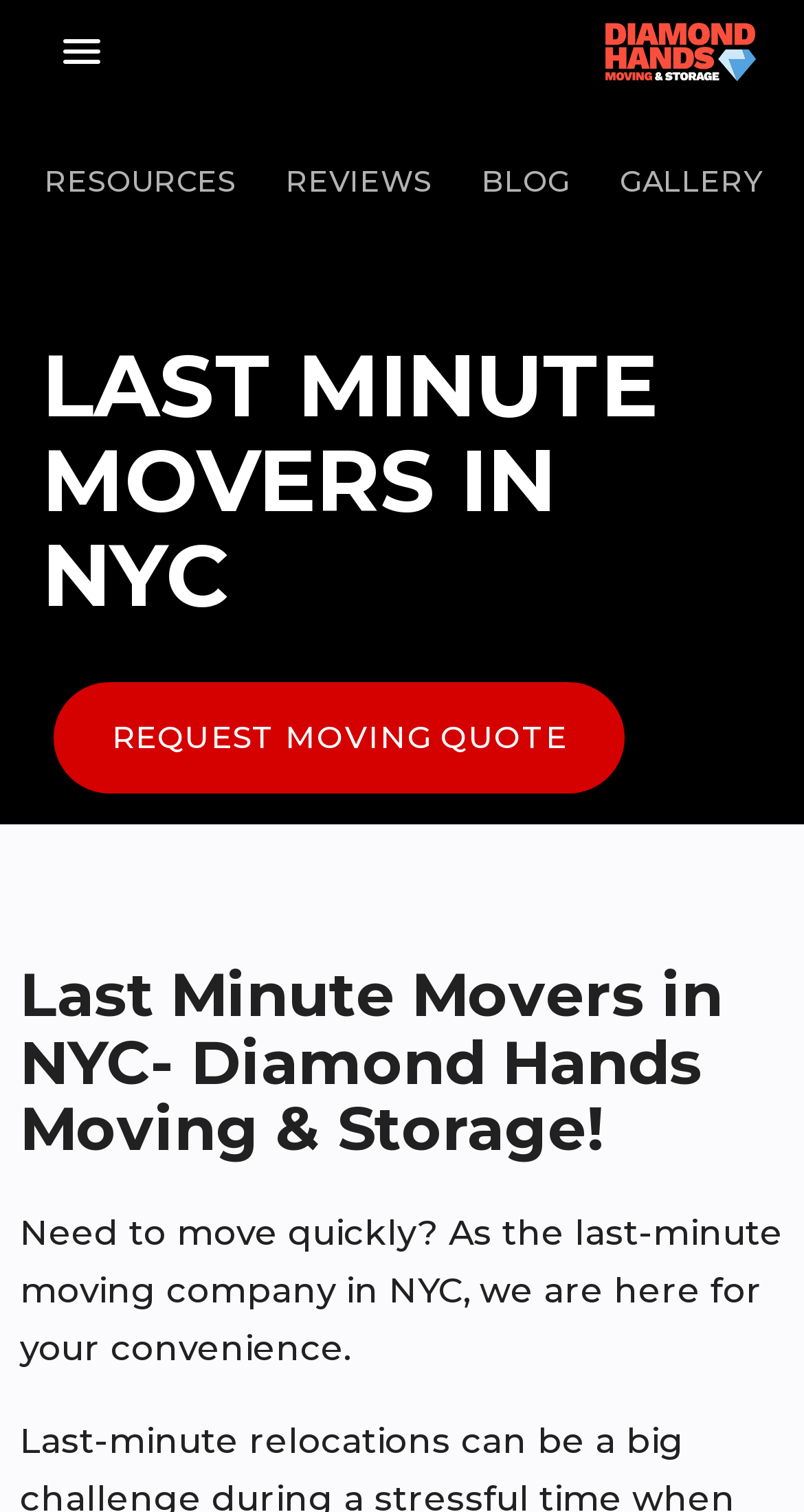Identify the bounding box coordinates of the region that needs to be clicked to carry out this instruction: "Request a moving quote". Provide these coordinates as four float numbers ranging from 0 to 1, i.e., [left, top, right, bottom].

[0.067, 0.451, 0.778, 0.524]